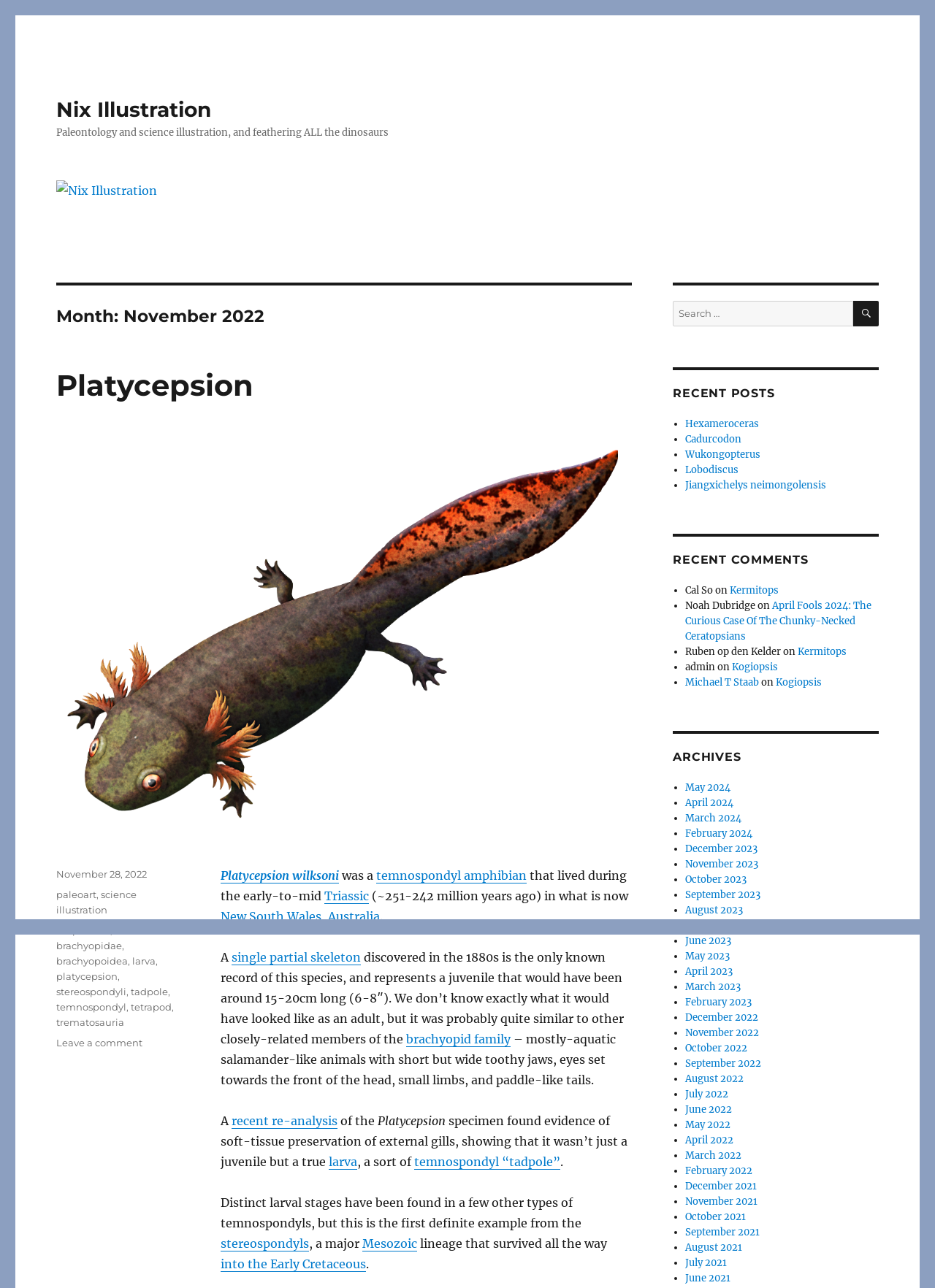Please locate the clickable area by providing the bounding box coordinates to follow this instruction: "View recent posts".

[0.72, 0.299, 0.94, 0.311]